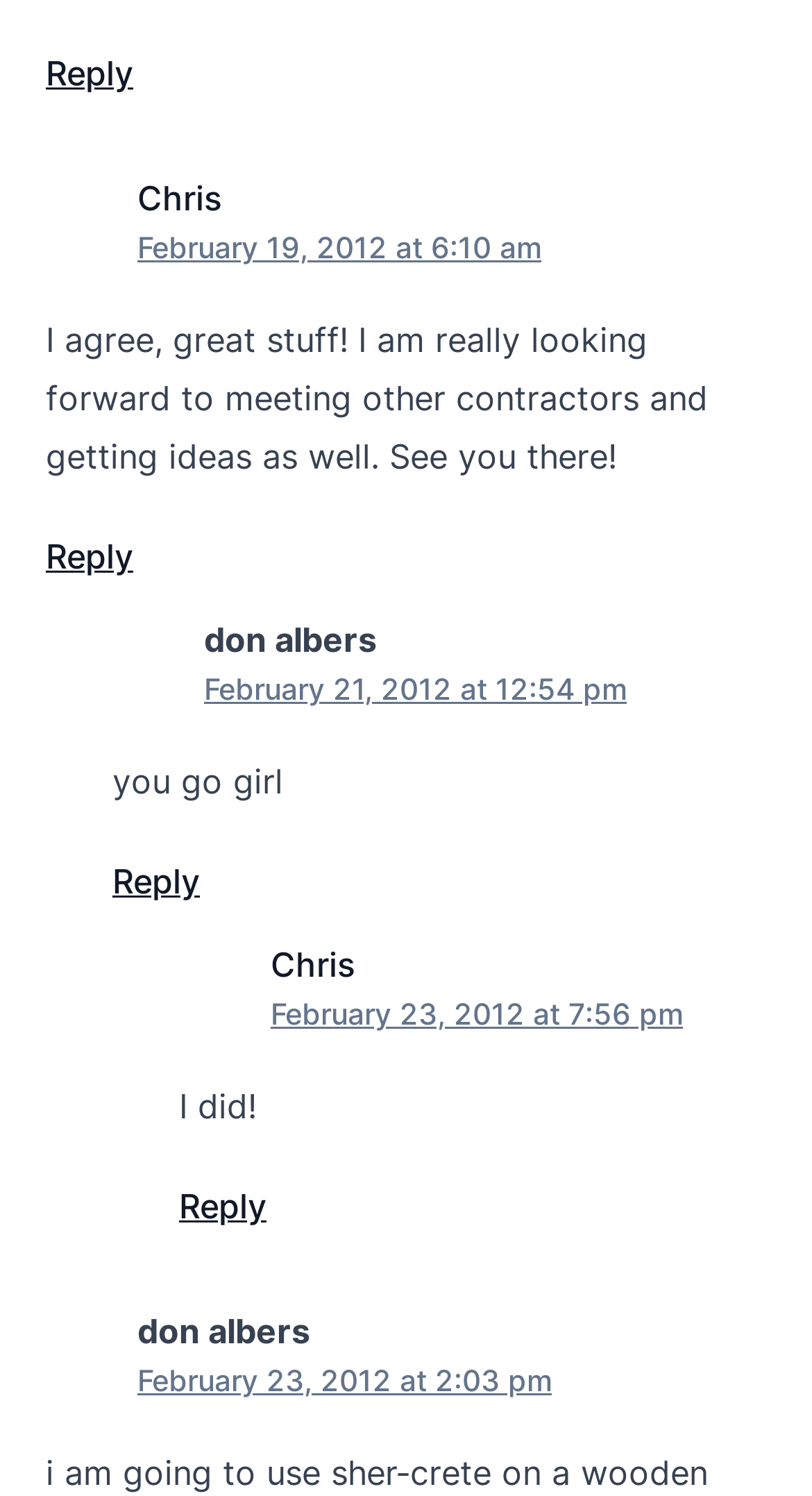Can you find the bounding box coordinates for the element that needs to be clicked to execute this instruction: "Reply to don albers"? The coordinates should be given as four float numbers between 0 and 1, i.e., [left, top, right, bottom].

[0.138, 0.575, 0.246, 0.603]